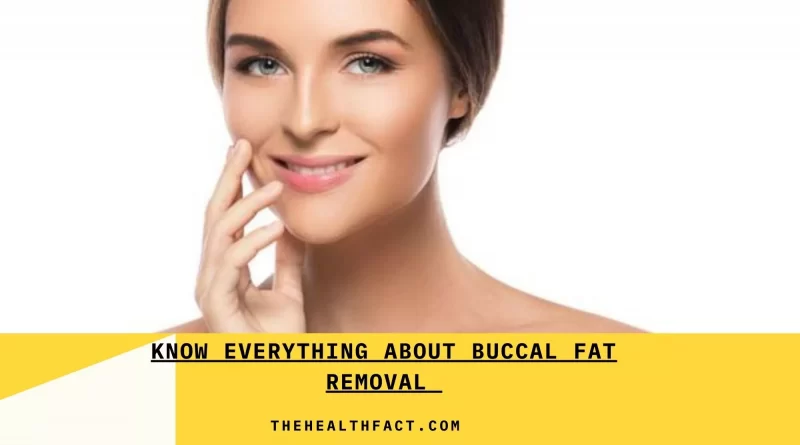What is the main topic of the image?
Based on the visual content, answer with a single word or a brief phrase.

Buccal fat removal